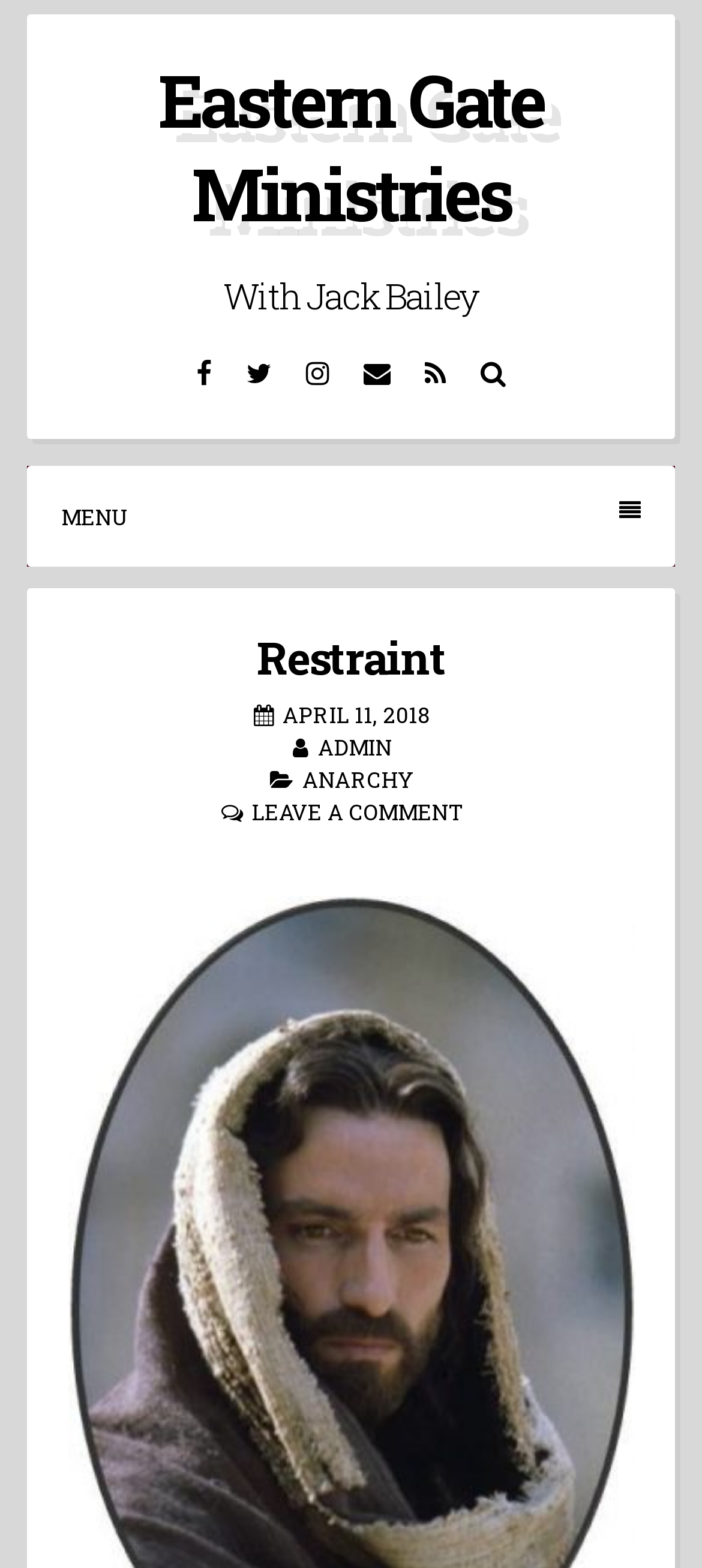Based on the element description Close, identify the bounding box coordinates for the UI element. The coordinates should be in the format (top-left x, top-left y, bottom-right x, bottom-right y) and within the 0 to 1 range.

None